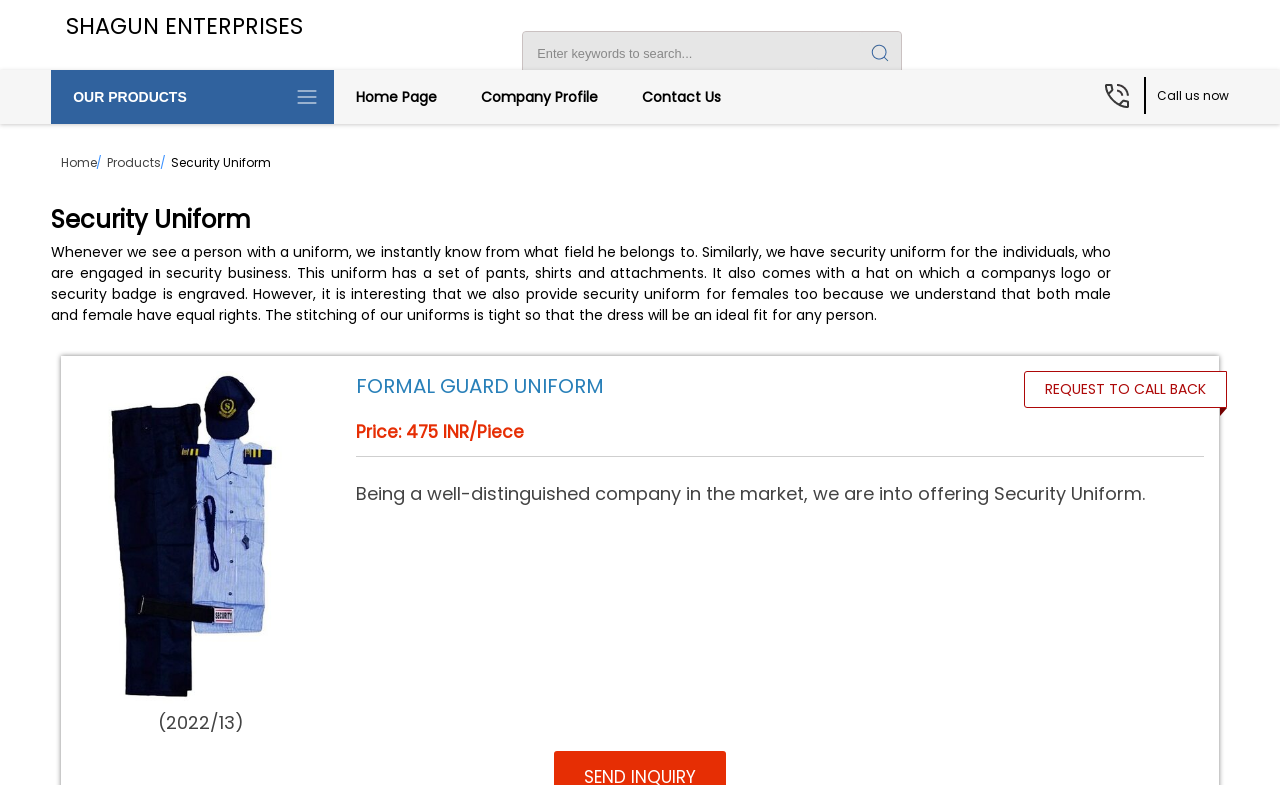Create a detailed description of the webpage's content and layout.

This webpage is about Shagun Enterprises, a certified leading Exporter, Supplier, and Manufacturer of Security Uniform. At the top left, there is a link to the company's name, "SHAGUN ENTERPRISES". Next to it, there is a search bar with a placeholder text "Enter keywords to search..." and a "Search" button. 

Below the search bar, there are four links: "OUR PRODUCTS", "Home Page", "Company Profile", and "Contact Us", arranged horizontally. 

On the right side of the page, there is an image of a call icon and a text "Call us now". 

Below these elements, there are three links: "Home", "Products", and a text "Security Uniform". 

The main content of the page is a table with a single row and column, containing a detailed description of Security Uniform. The text explains the purpose and features of the uniform, including the availability of uniforms for females. 

Below the table, there is an image of a product, labeled as "Product Image", with a caption "(2022/13)" below it. 

Next to the image, there is a heading "FORMAL GUARD UNIFORM" with a link to the product, followed by the price "475 INR/Piece" and a brief description of the product. 

At the bottom right of the page, there is a link "REQUEST TO CALL BACK".